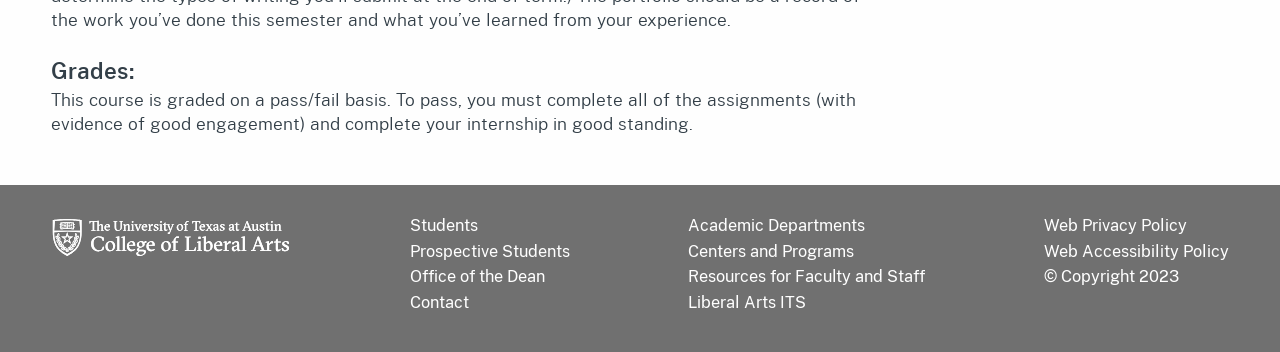What is the logo at the top of the page?
Respond to the question with a single word or phrase according to the image.

COLA logo